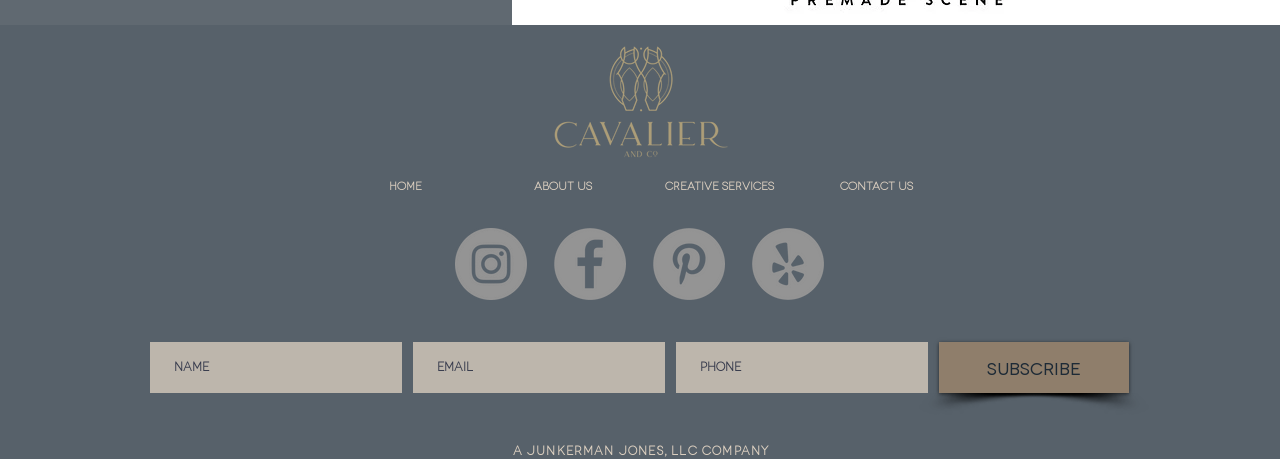From the element description HOME, predict the bounding box coordinates of the UI element. The coordinates must be specified in the format (top-left x, top-left y, bottom-right x, bottom-right y) and should be within the 0 to 1 range.

[0.255, 0.355, 0.378, 0.453]